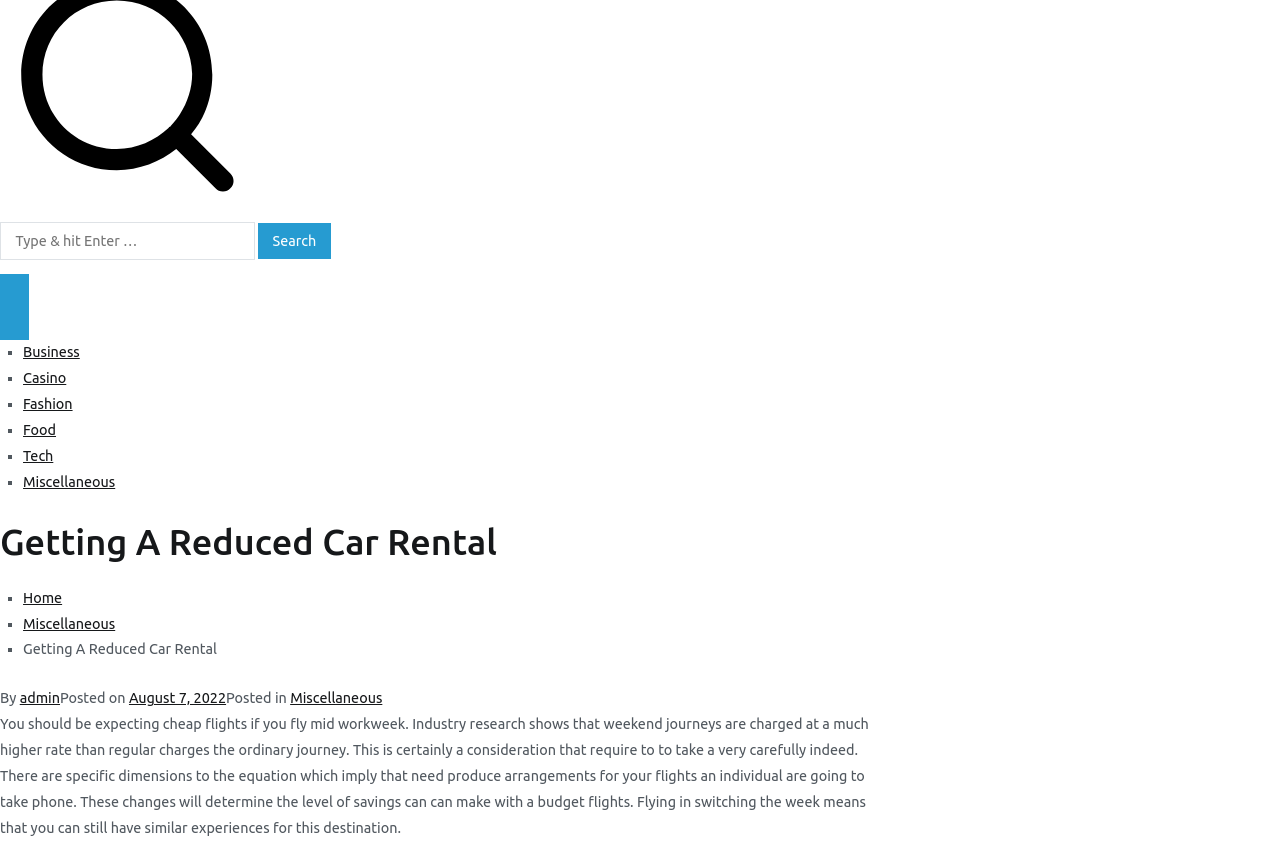Please provide the bounding box coordinates for the element that needs to be clicked to perform the following instruction: "Search for something". The coordinates should be given as four float numbers between 0 and 1, i.e., [left, top, right, bottom].

[0.0, 0.259, 0.199, 0.304]